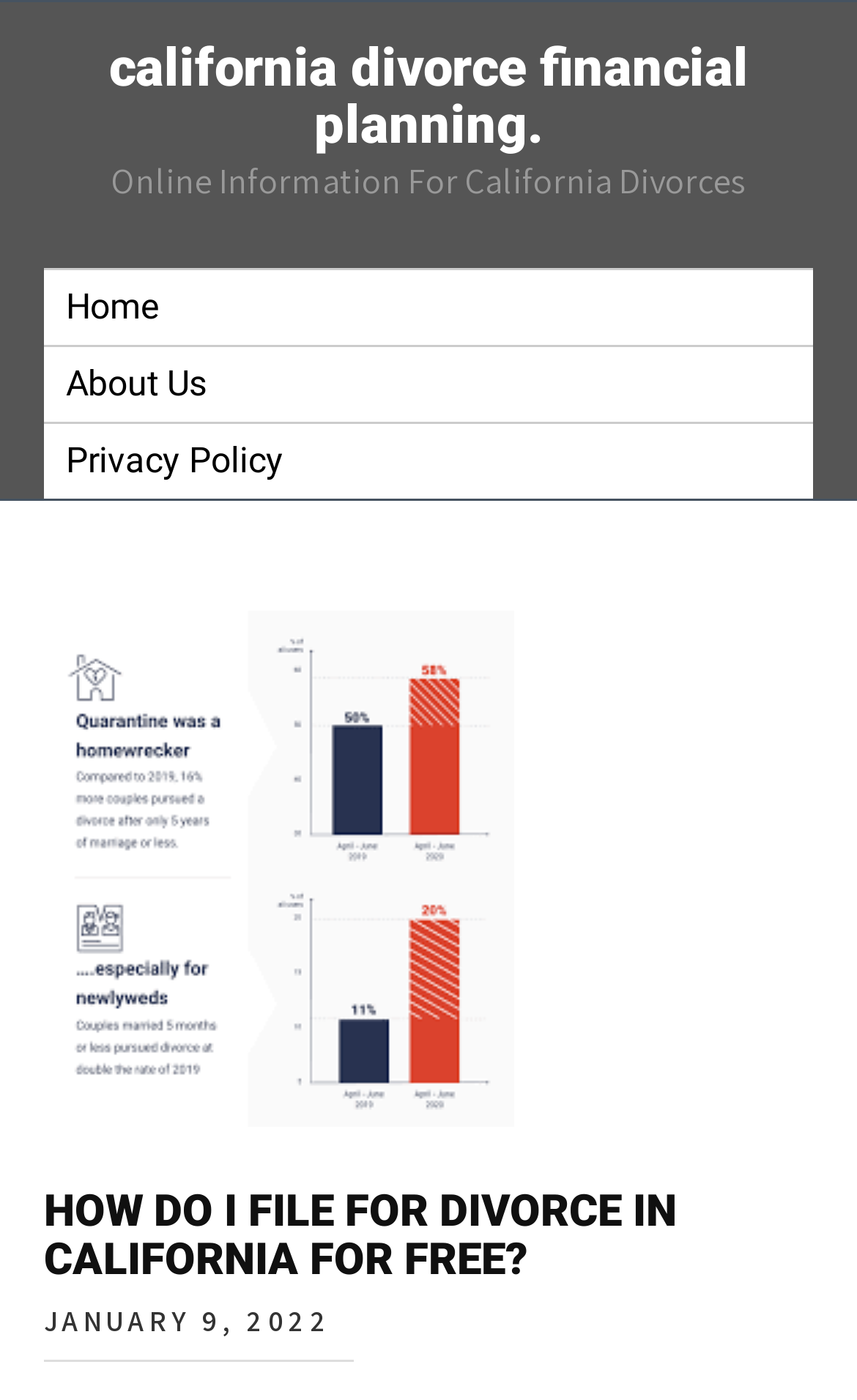Find the bounding box of the UI element described as: "Privacy Policy". The bounding box coordinates should be given as four float values between 0 and 1, i.e., [left, top, right, bottom].

[0.051, 0.302, 0.949, 0.356]